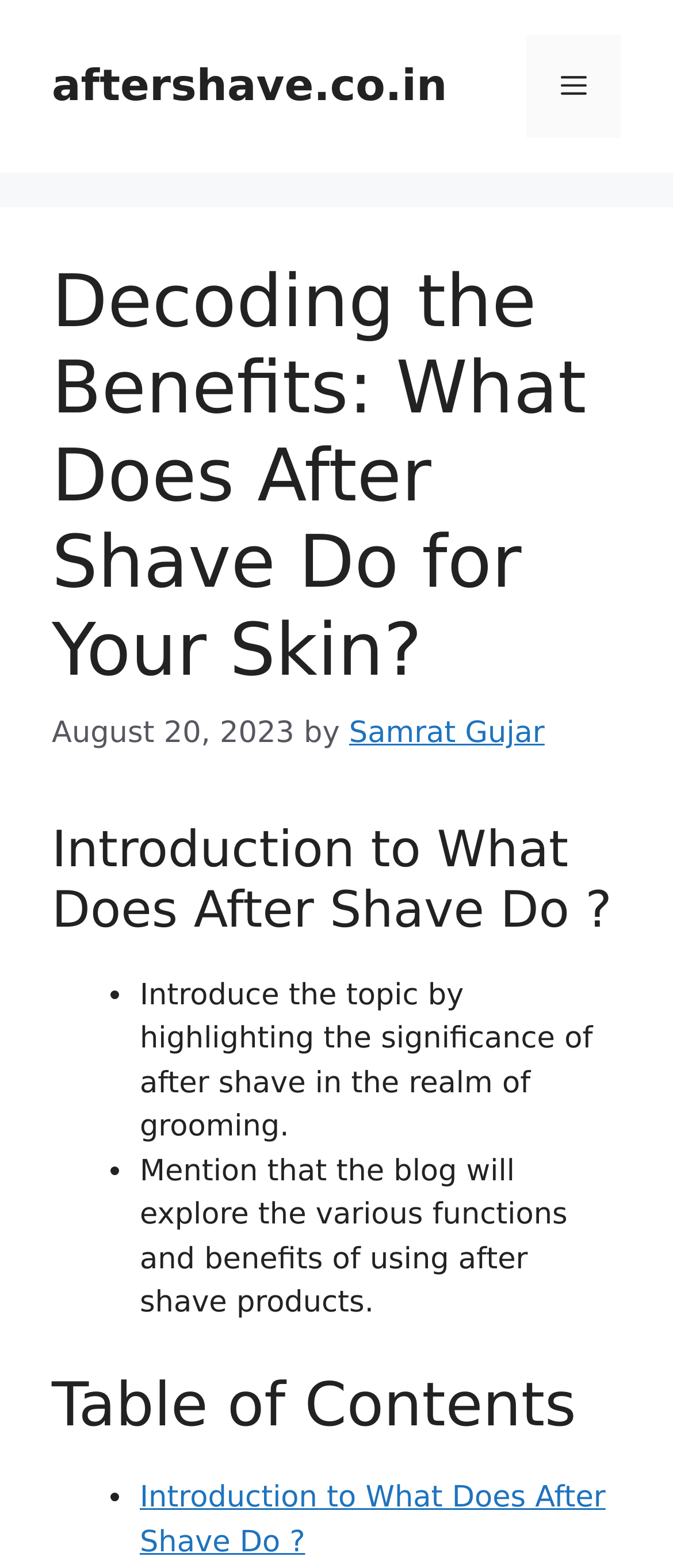What is the first topic in the table of contents?
Utilize the information in the image to give a detailed answer to the question.

I found the first topic in the table of contents by looking at the link element with the text 'Introduction to What Does After Shave Do?' which is a child of the header element with the text 'Table of Contents'.